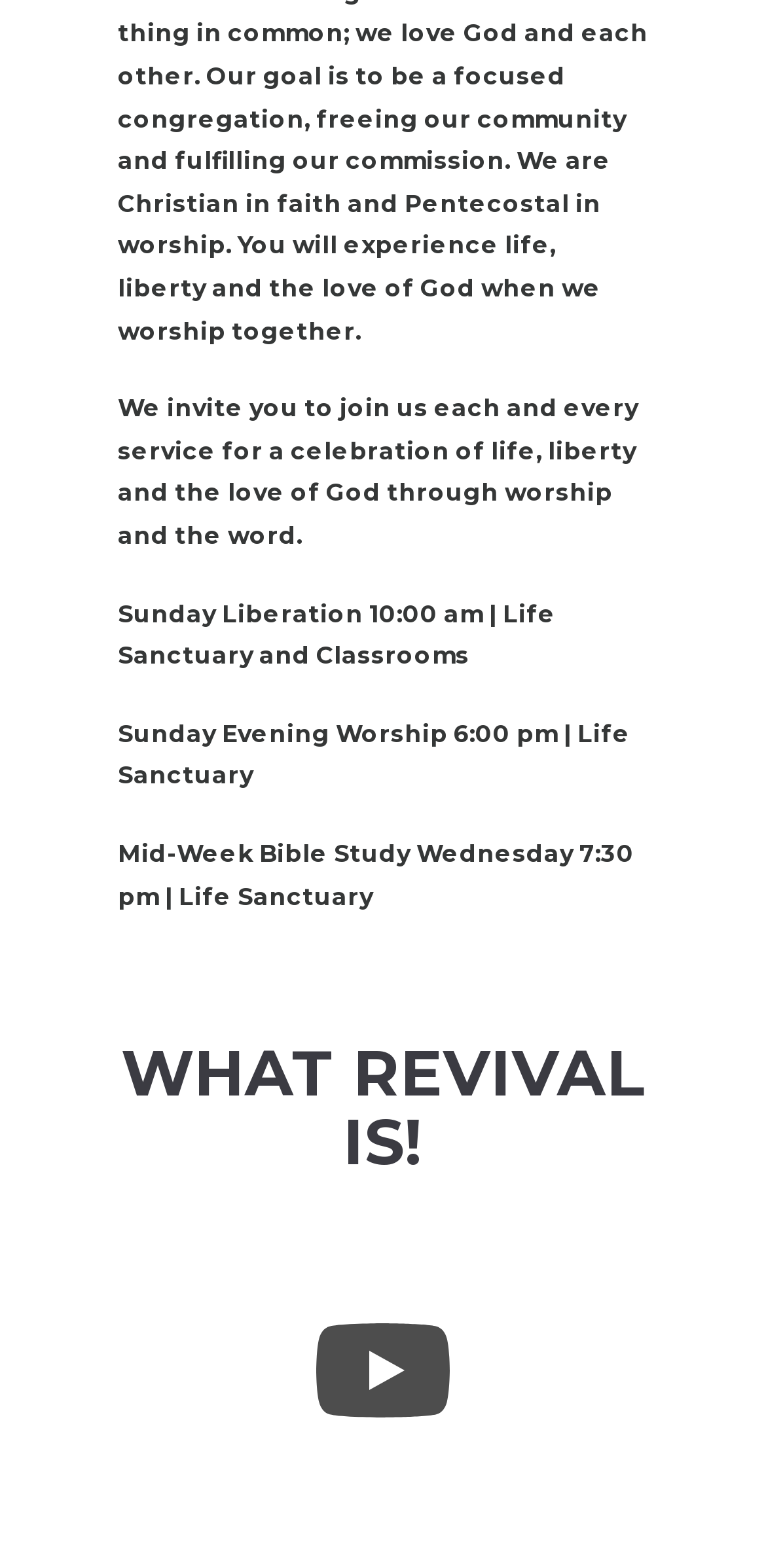What is the button below the 'WHAT REVIVAL IS!' heading?
Using the visual information, respond with a single word or phrase.

Play